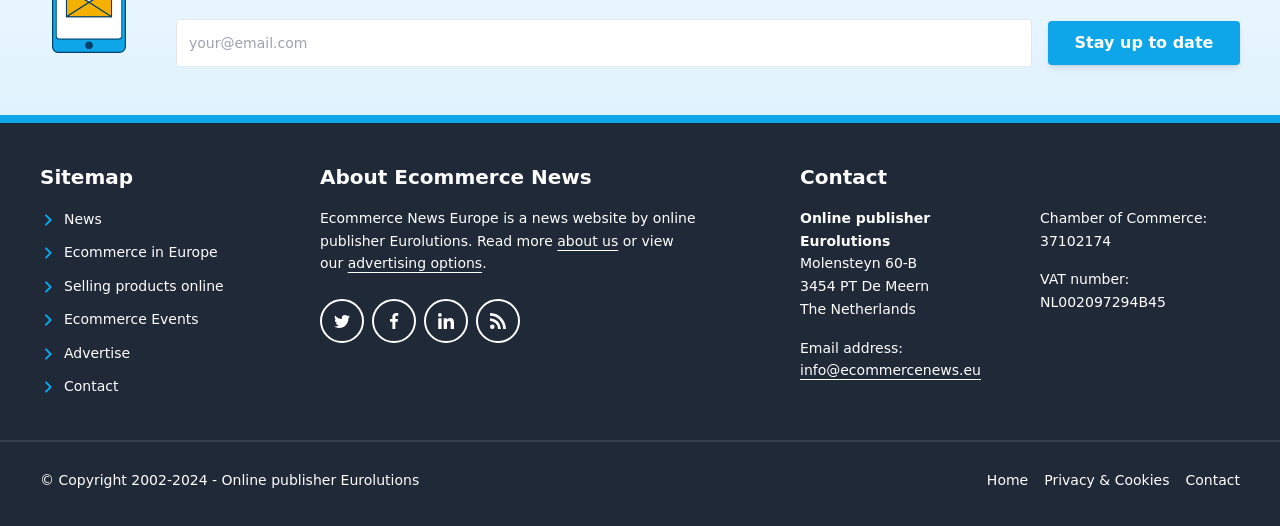Point out the bounding box coordinates of the section to click in order to follow this instruction: "Click Stay up to date".

[0.819, 0.04, 0.969, 0.123]